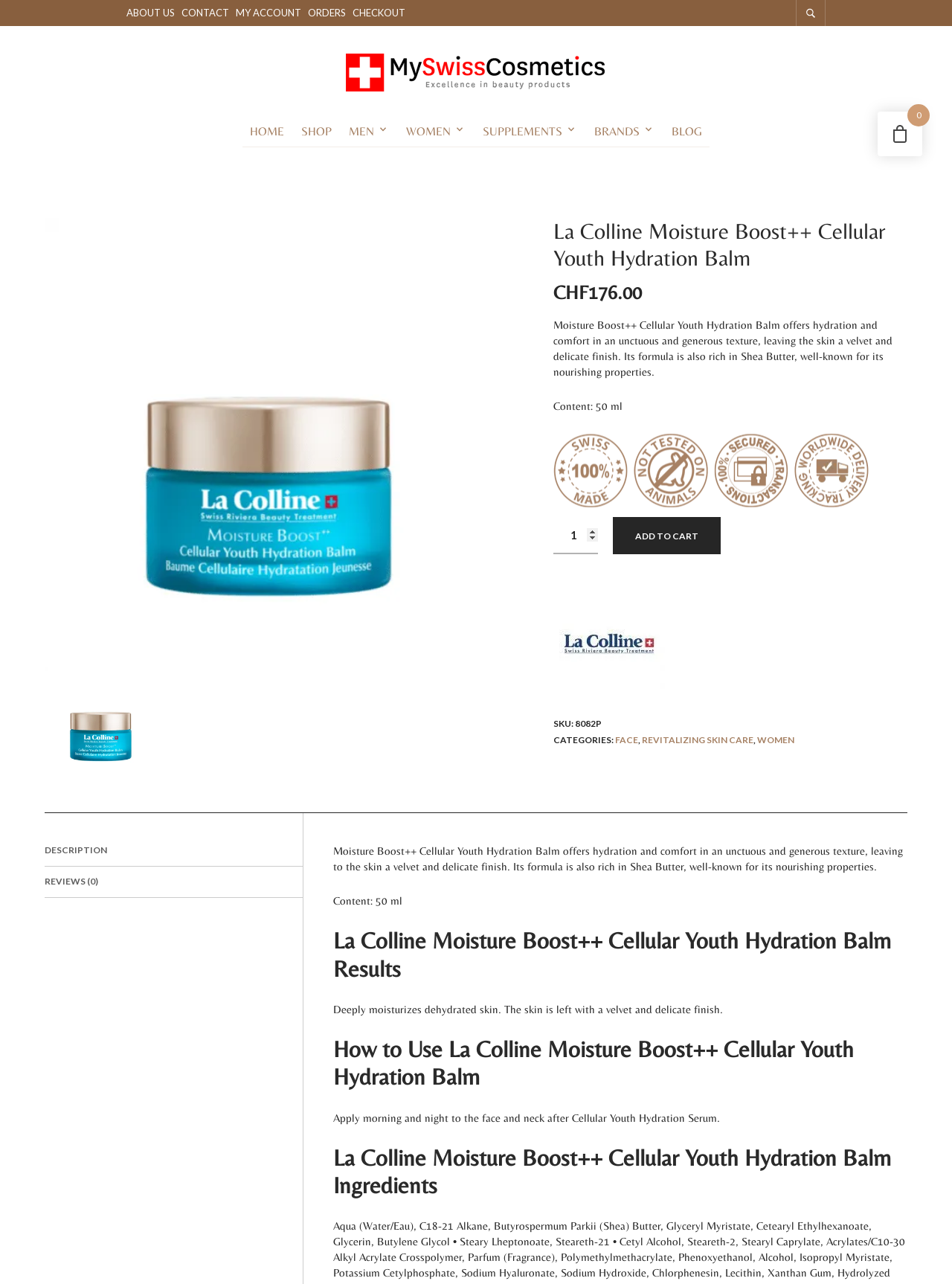What is the purpose of the spinbutton with the label 'Product quantity'?
Using the visual information, respond with a single word or phrase.

Select product quantity